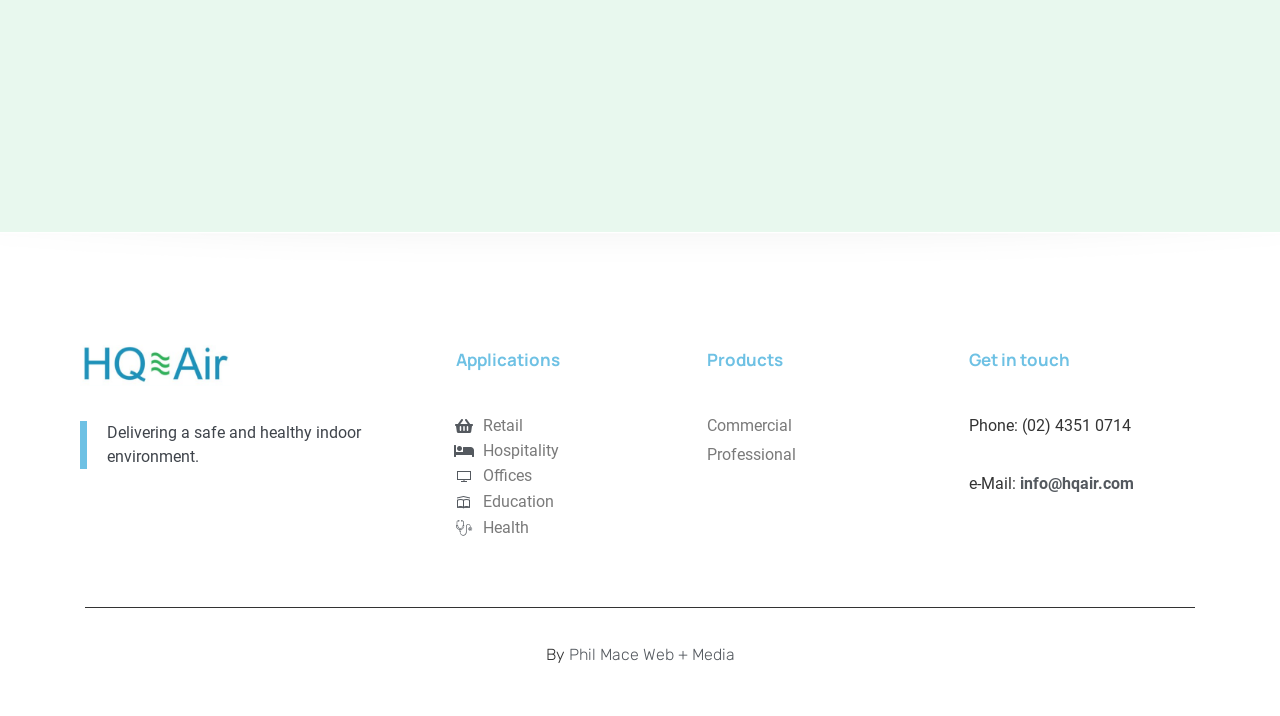Please identify the bounding box coordinates of the area I need to click to accomplish the following instruction: "Click on info@hqair.com".

[0.797, 0.662, 0.886, 0.689]